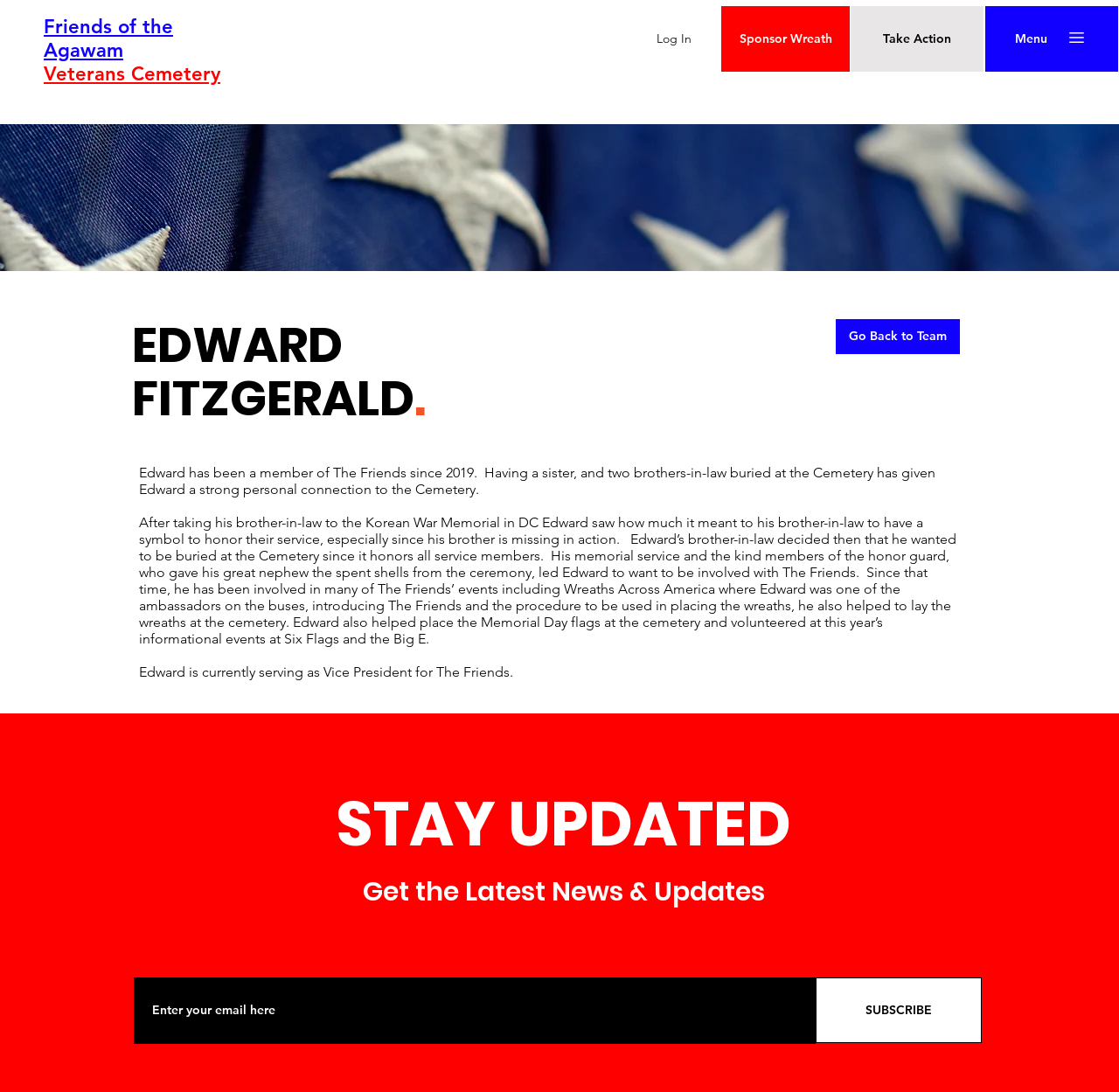Find the bounding box of the web element that fits this description: "Menu".

[0.896, 0.006, 0.947, 0.066]